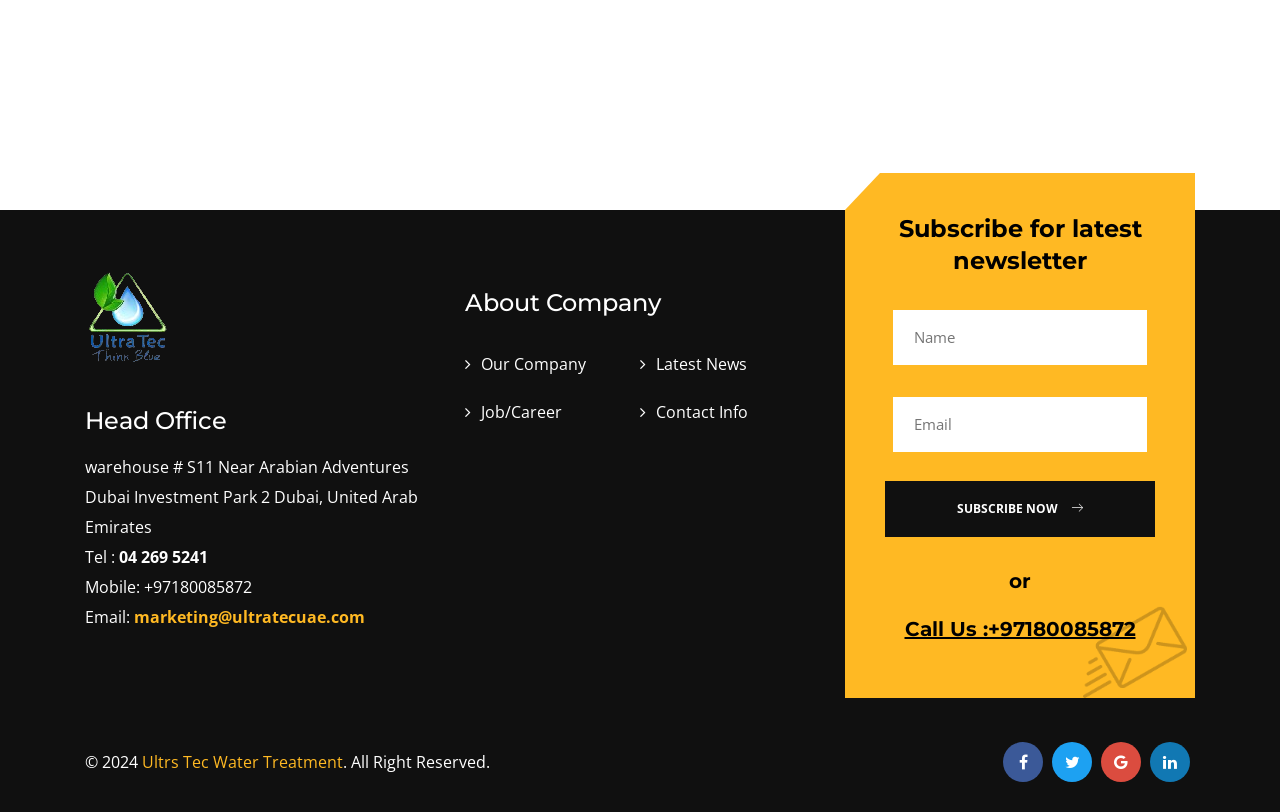Identify the bounding box coordinates for the element you need to click to achieve the following task: "Visit the 'Parents' section". The coordinates must be four float values ranging from 0 to 1, formatted as [left, top, right, bottom].

None